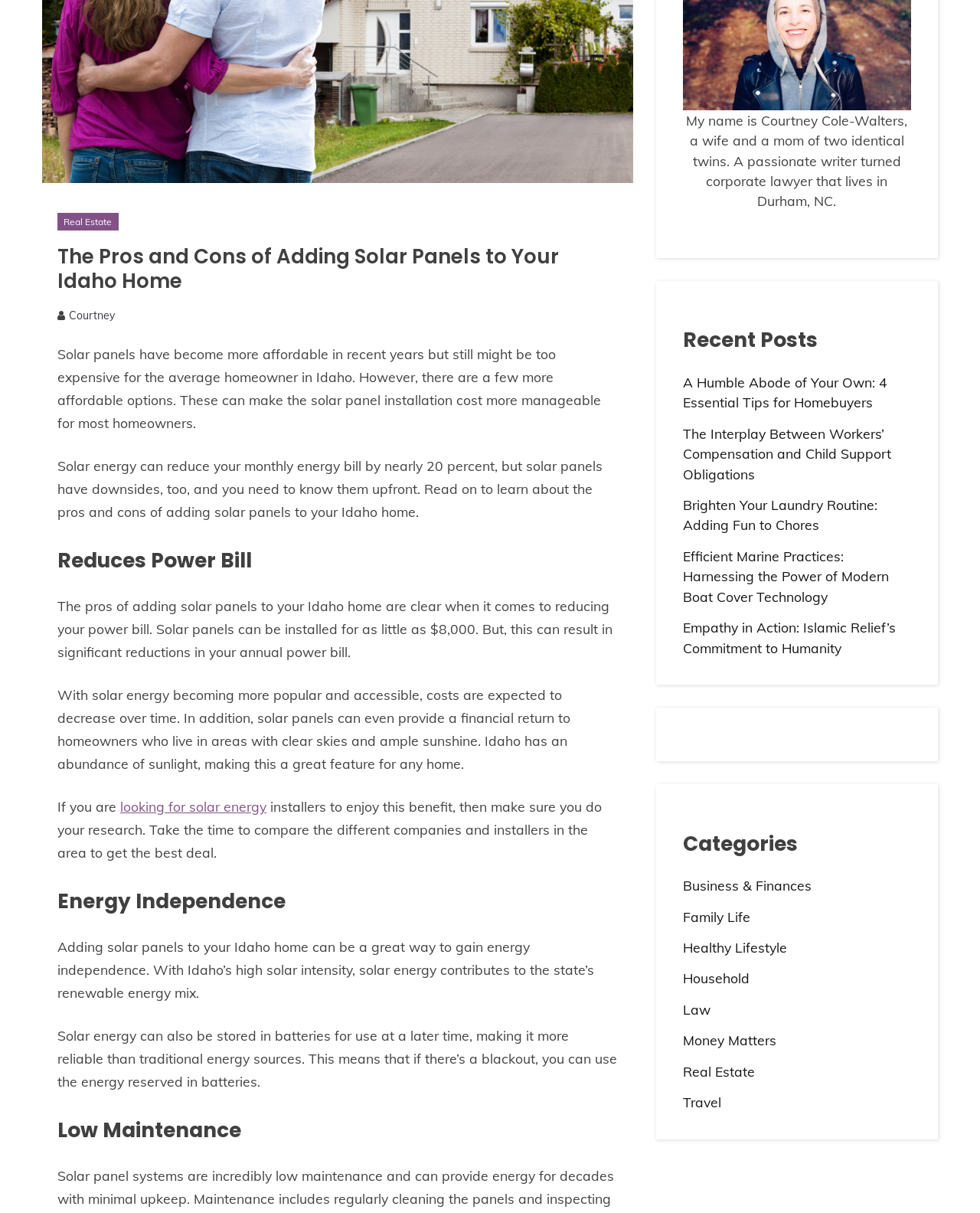From the webpage screenshot, identify the region described by Money Matters. Provide the bounding box coordinates as (top-left x, top-left y, bottom-right x, bottom-right y), with each value being a floating point number between 0 and 1.

[0.697, 0.851, 0.792, 0.865]